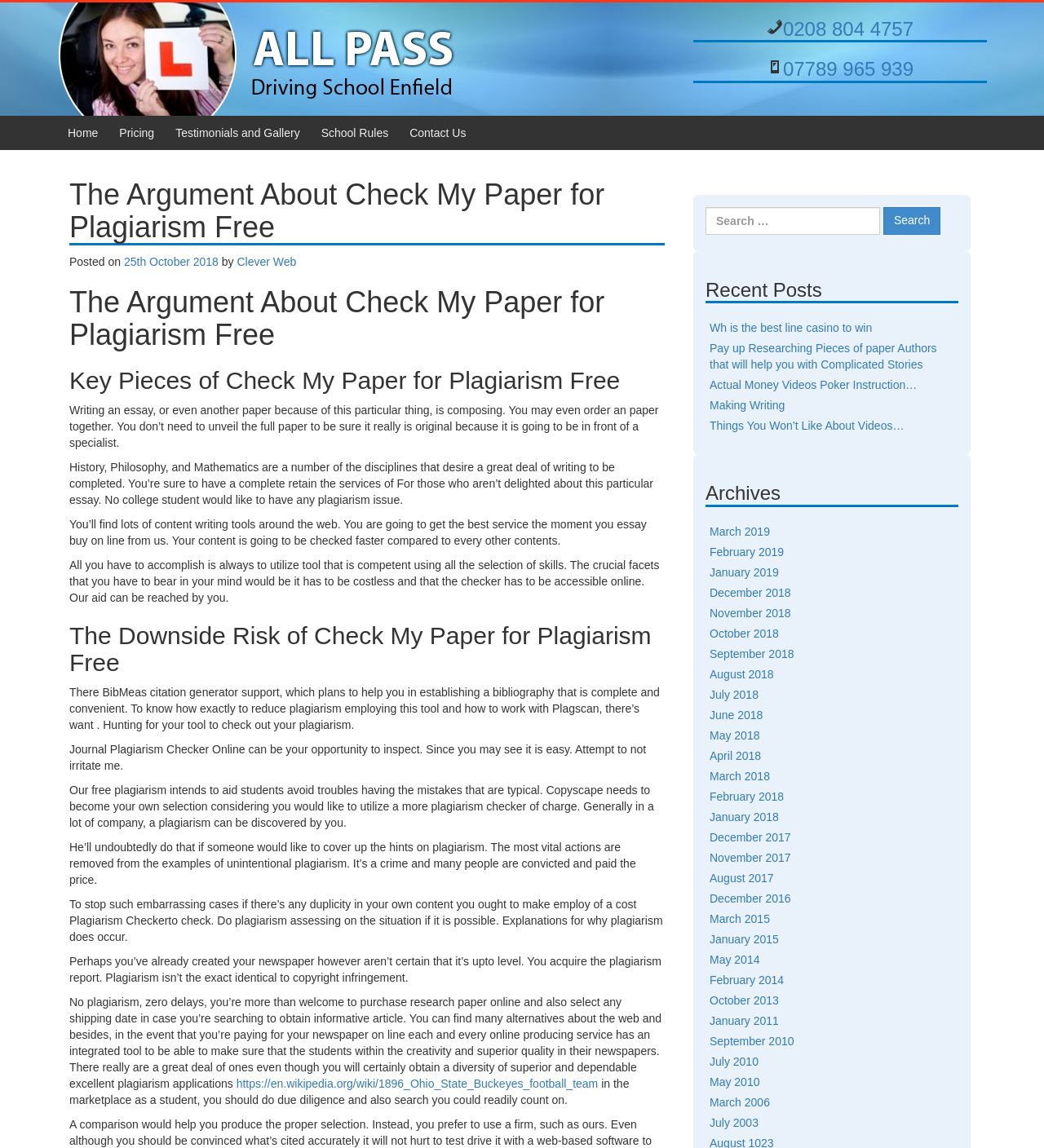Answer the question in one word or a short phrase:
What is the purpose of the 'Recent Posts' section?

To show recent articles or blog posts